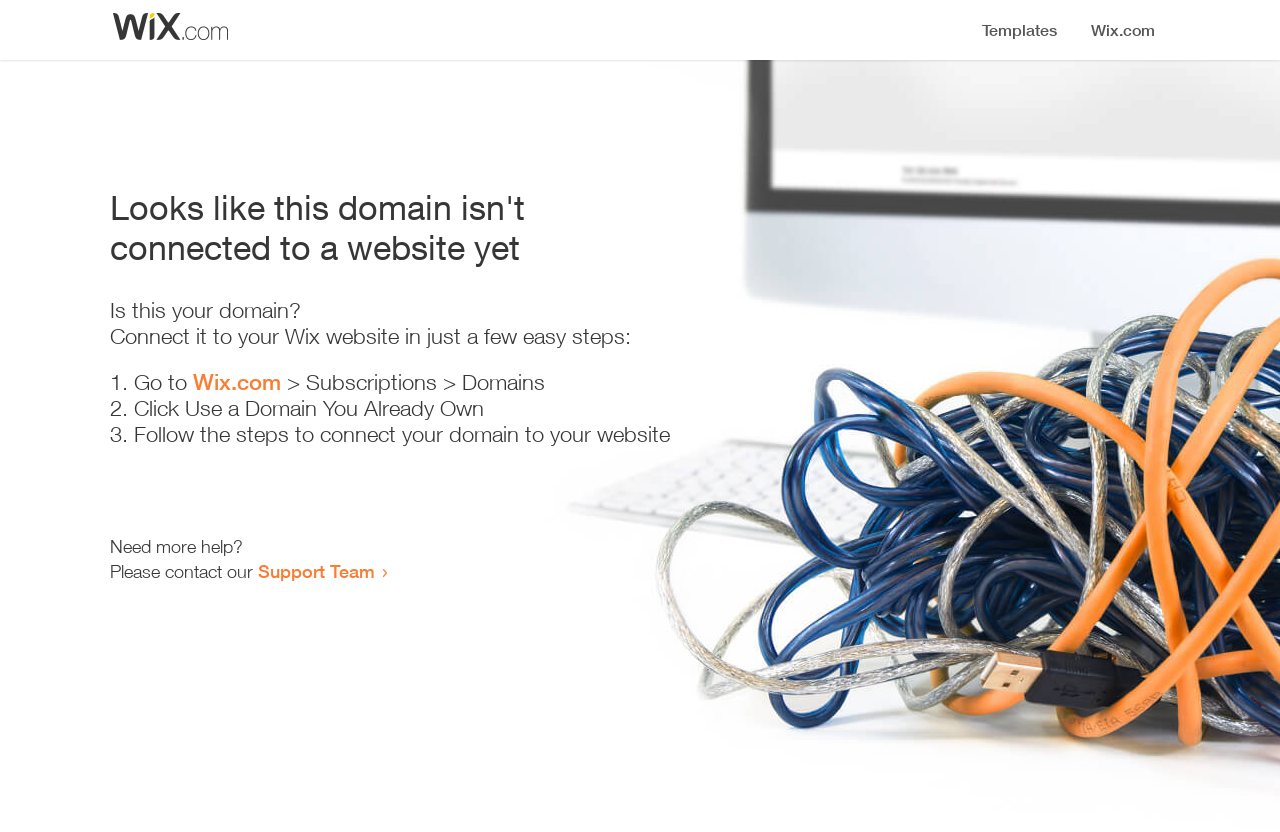Identify the first-level heading on the webpage and generate its text content.

Looks like this domain isn't
connected to a website yet